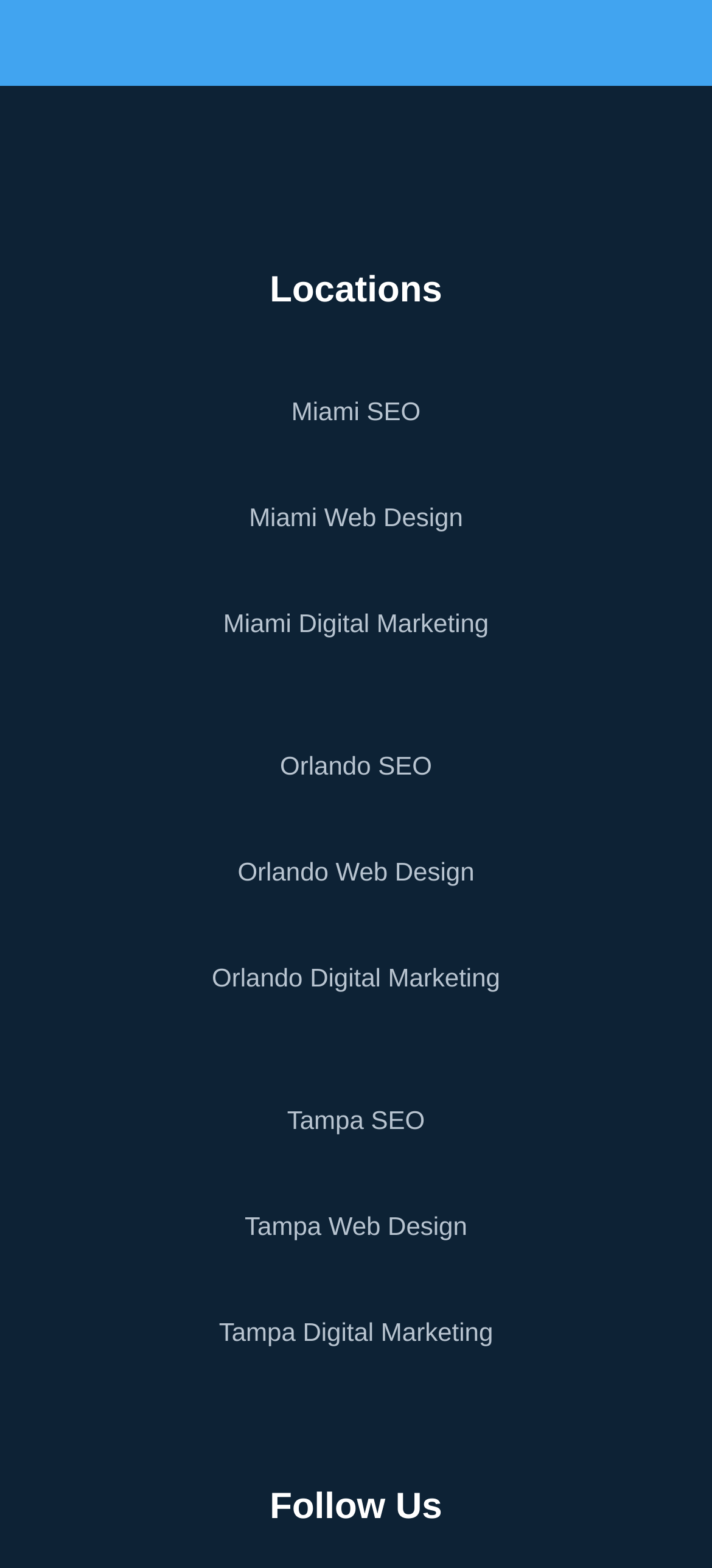Given the webpage screenshot and the description, determine the bounding box coordinates (top-left x, top-left y, bottom-right x, bottom-right y) that define the location of the UI element matching this description: Tampa Web Design

[0.344, 0.773, 0.656, 0.792]